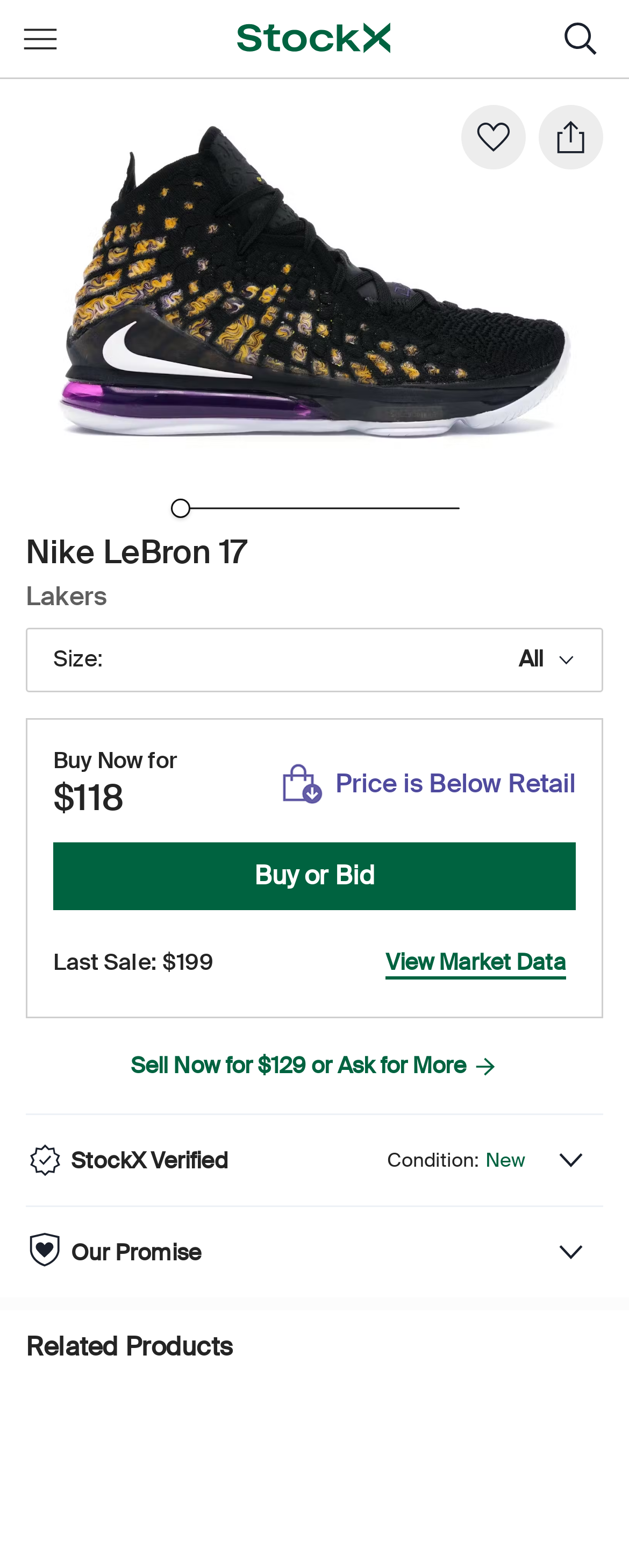Please determine the bounding box coordinates, formatted as (top-left x, top-left y, bottom-right x, bottom-right y), with all values as floating point numbers between 0 and 1. Identify the bounding box of the region described as: Size:All

[0.041, 0.4, 0.959, 0.442]